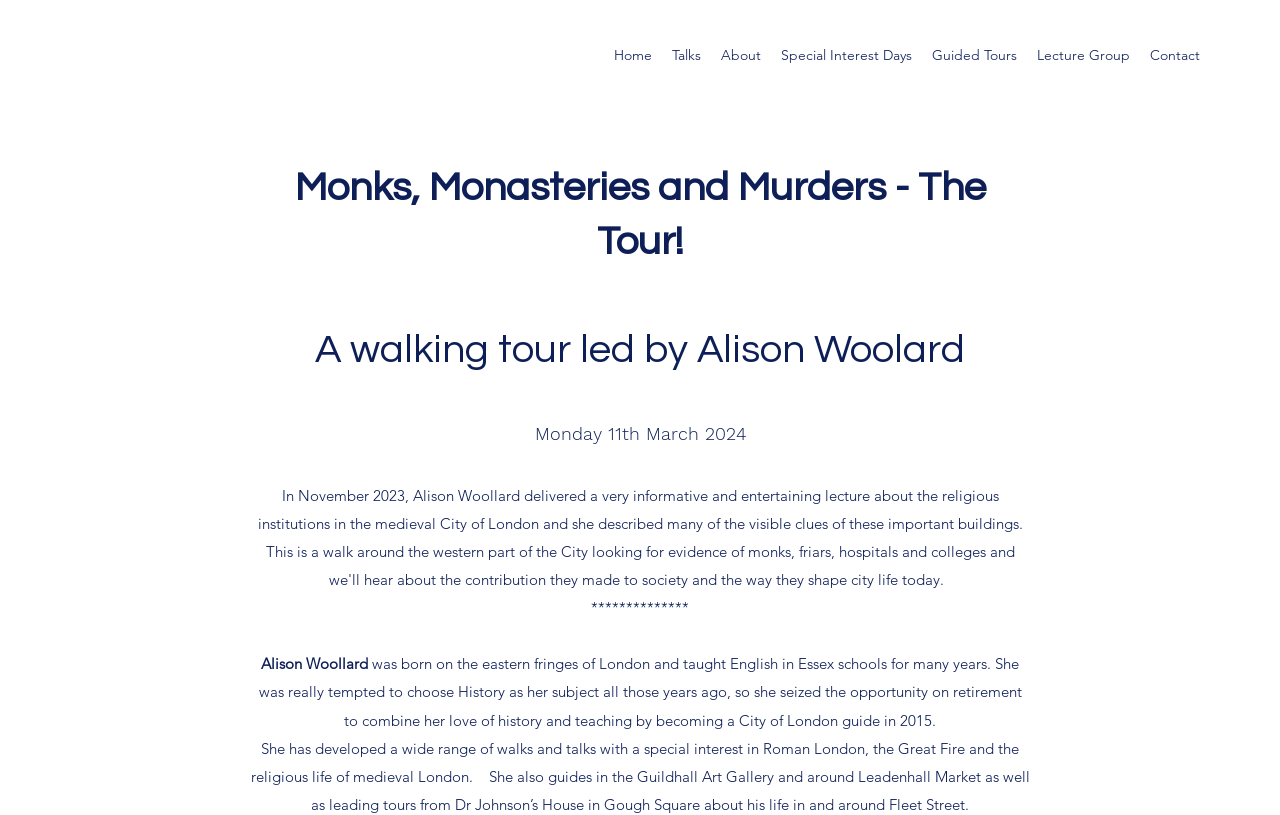Determine the bounding box coordinates of the region I should click to achieve the following instruction: "Click Contact Us". Ensure the bounding box coordinates are four float numbers between 0 and 1, i.e., [left, top, right, bottom].

None